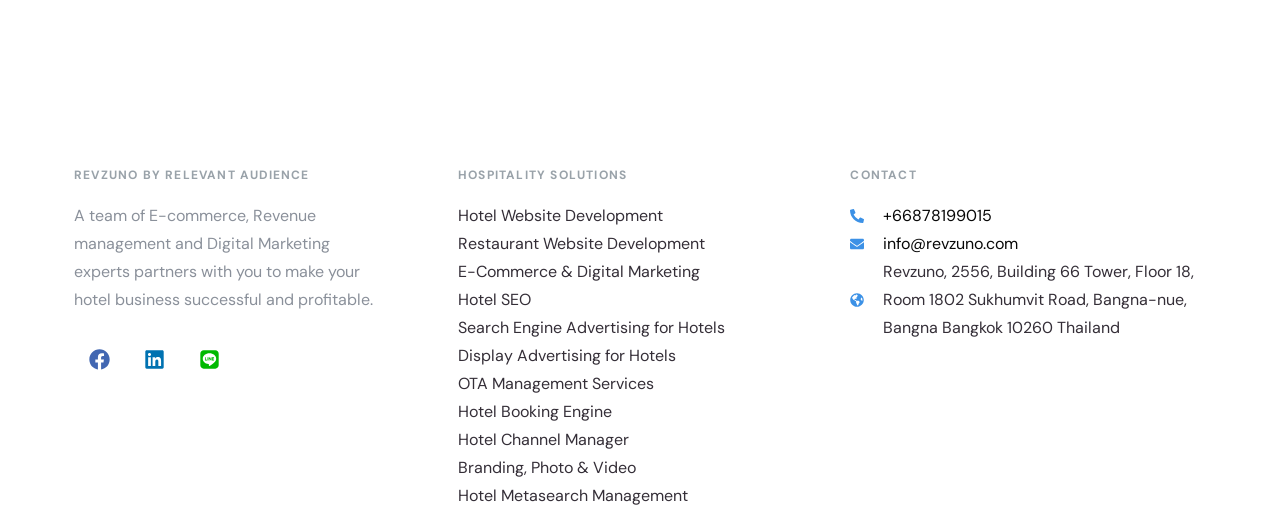Determine the bounding box coordinates of the clickable element to complete this instruction: "Visit Hotel Website Development". Provide the coordinates in the format of four float numbers between 0 and 1, [left, top, right, bottom].

[0.358, 0.389, 0.649, 0.442]